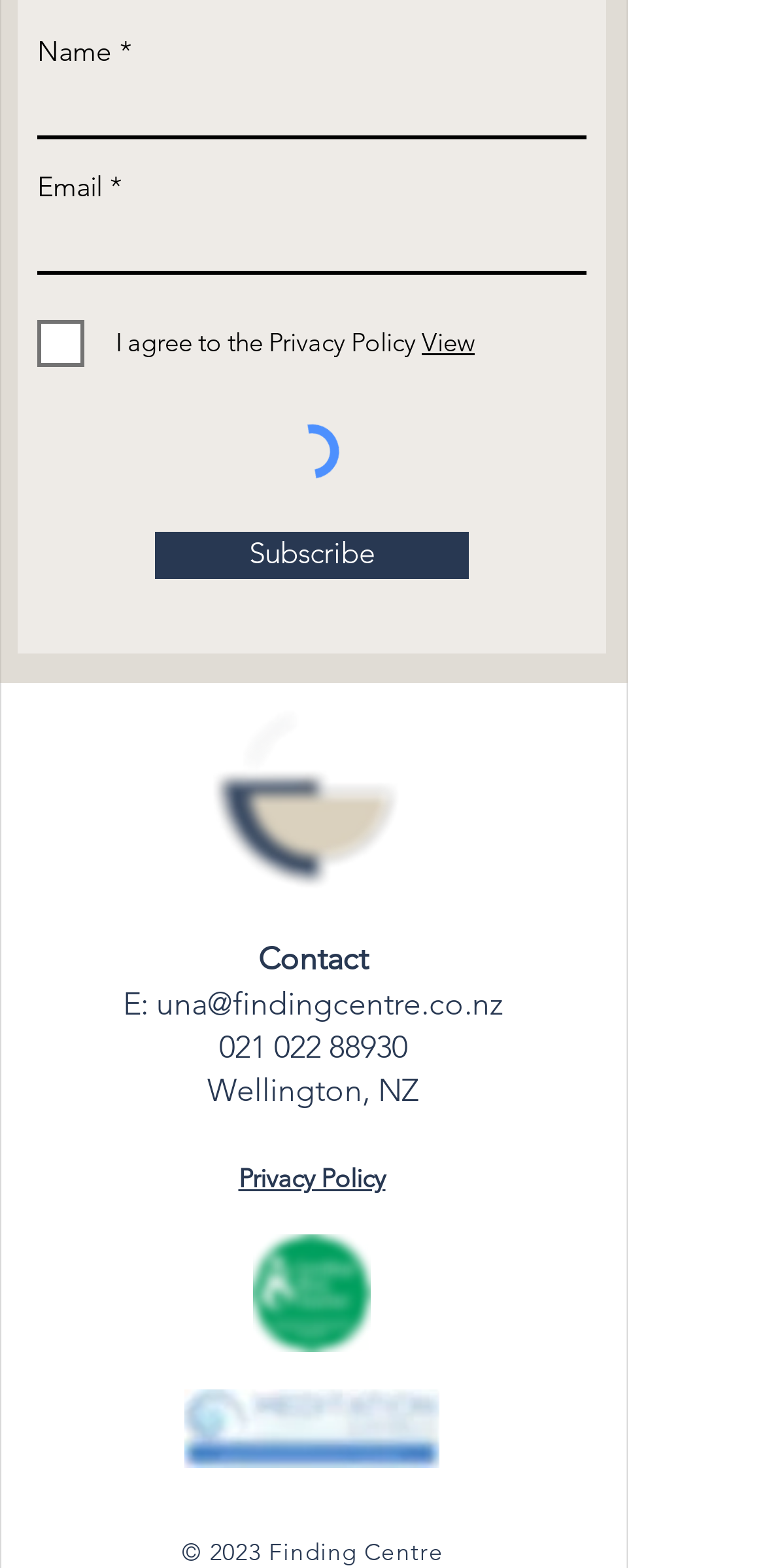Please mark the bounding box coordinates of the area that should be clicked to carry out the instruction: "View the privacy policy".

[0.312, 0.744, 0.504, 0.761]